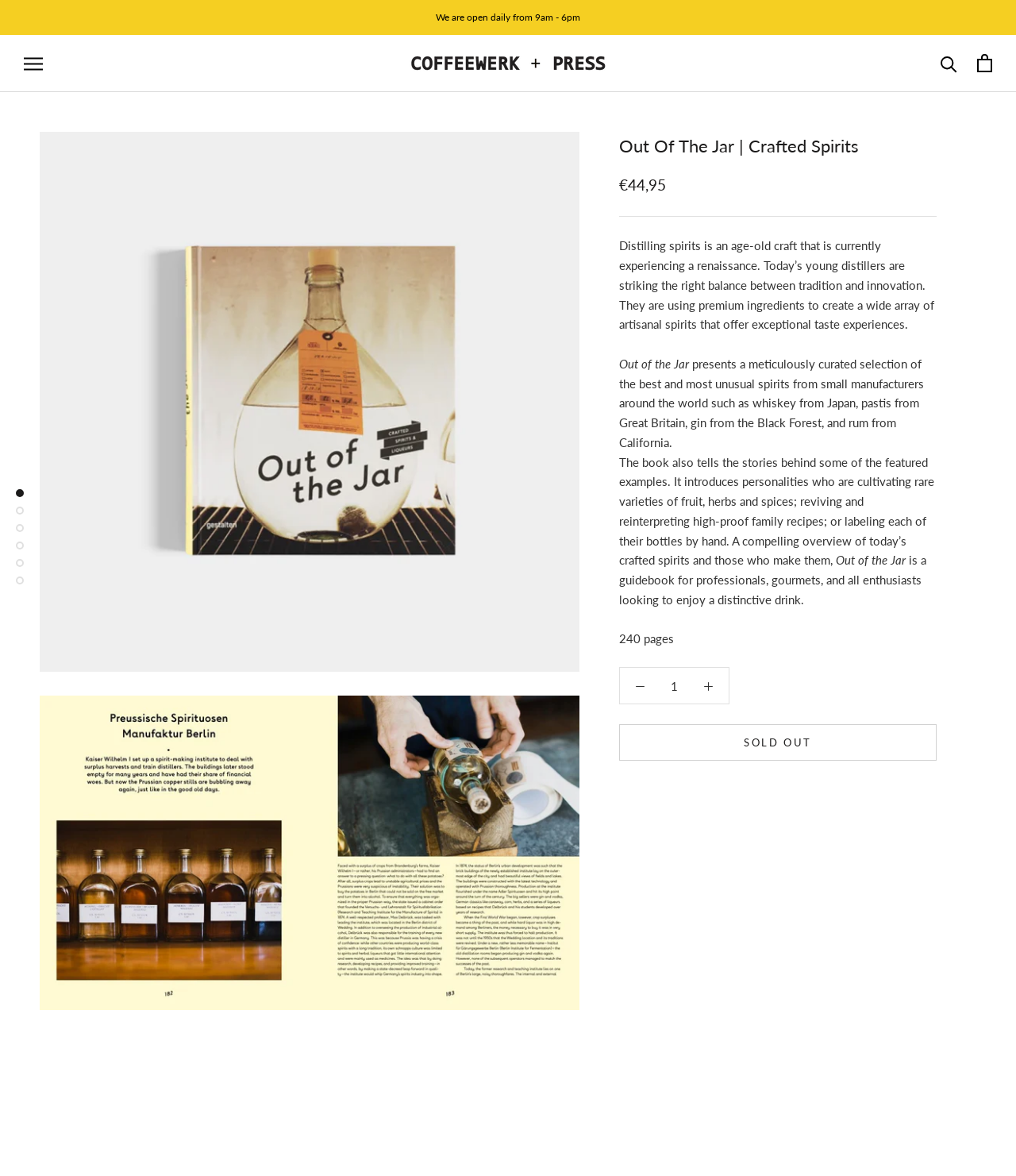Give a concise answer using only one word or phrase for this question:
What is the name of the book presented by Out of the Jar?

Crafted Spirits